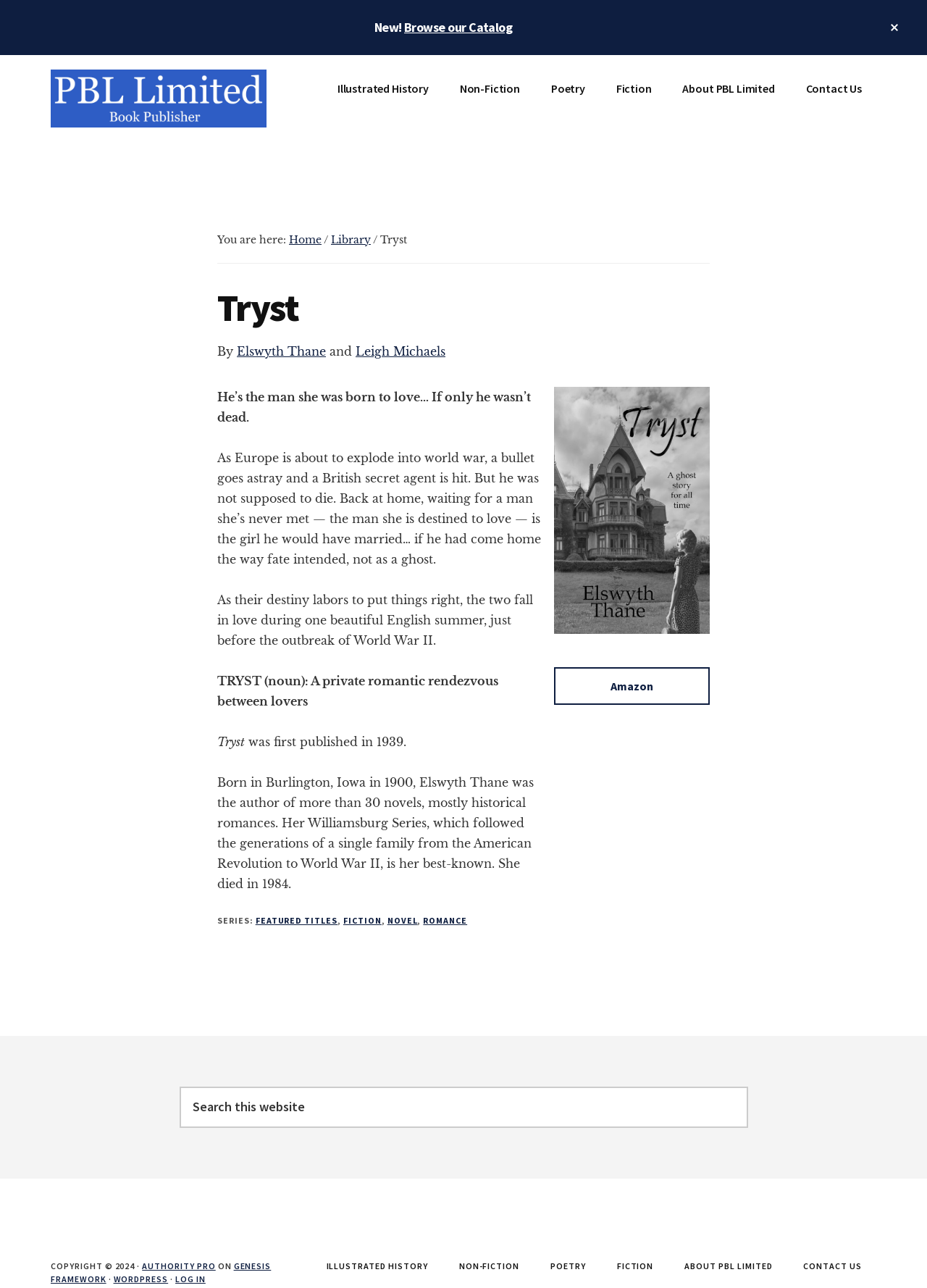What is the name of the publisher?
Give a detailed response to the question by analyzing the screenshot.

The name of the publisher can be found in the header section of the webpage, where it is mentioned as 'Tryst - PBL Limited'.